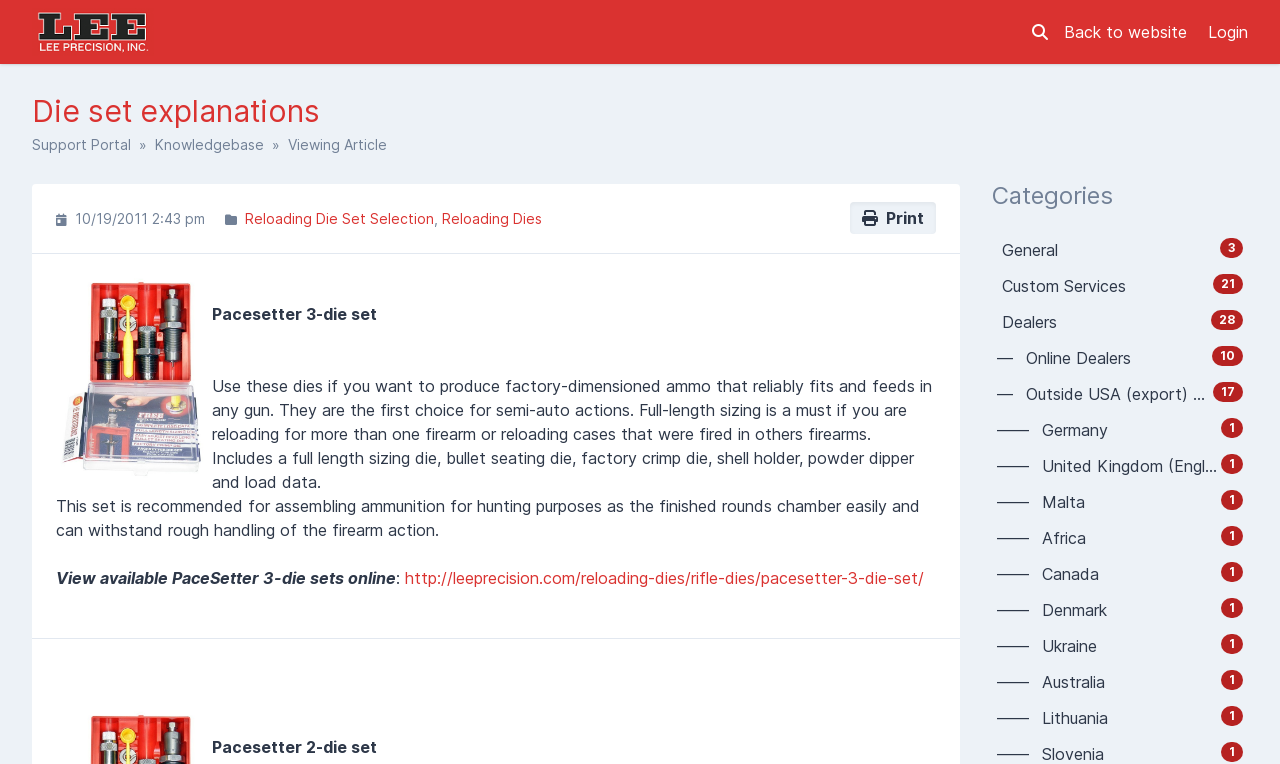Please identify the bounding box coordinates for the region that you need to click to follow this instruction: "View Knowledgebase".

[0.121, 0.178, 0.206, 0.2]